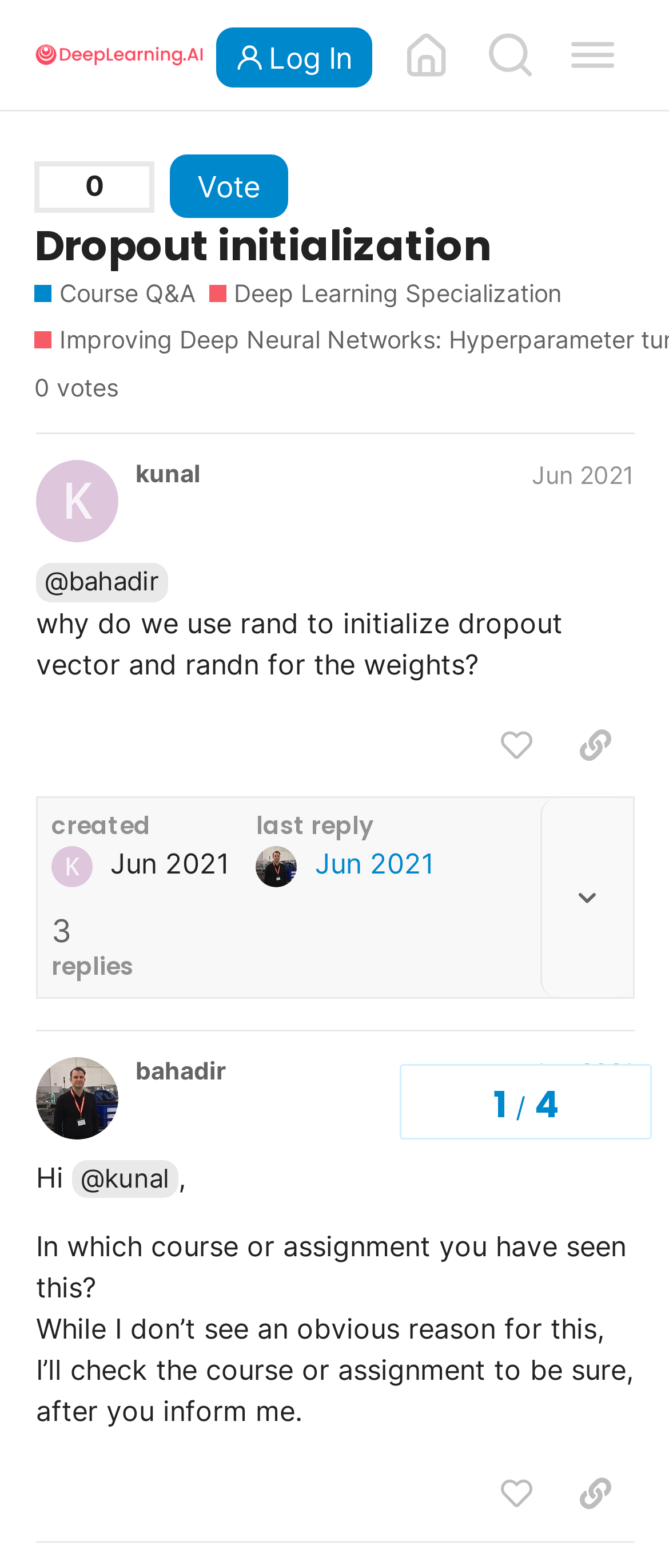Determine the bounding box coordinates of the clickable region to carry out the instruction: "Go to the news page".

None